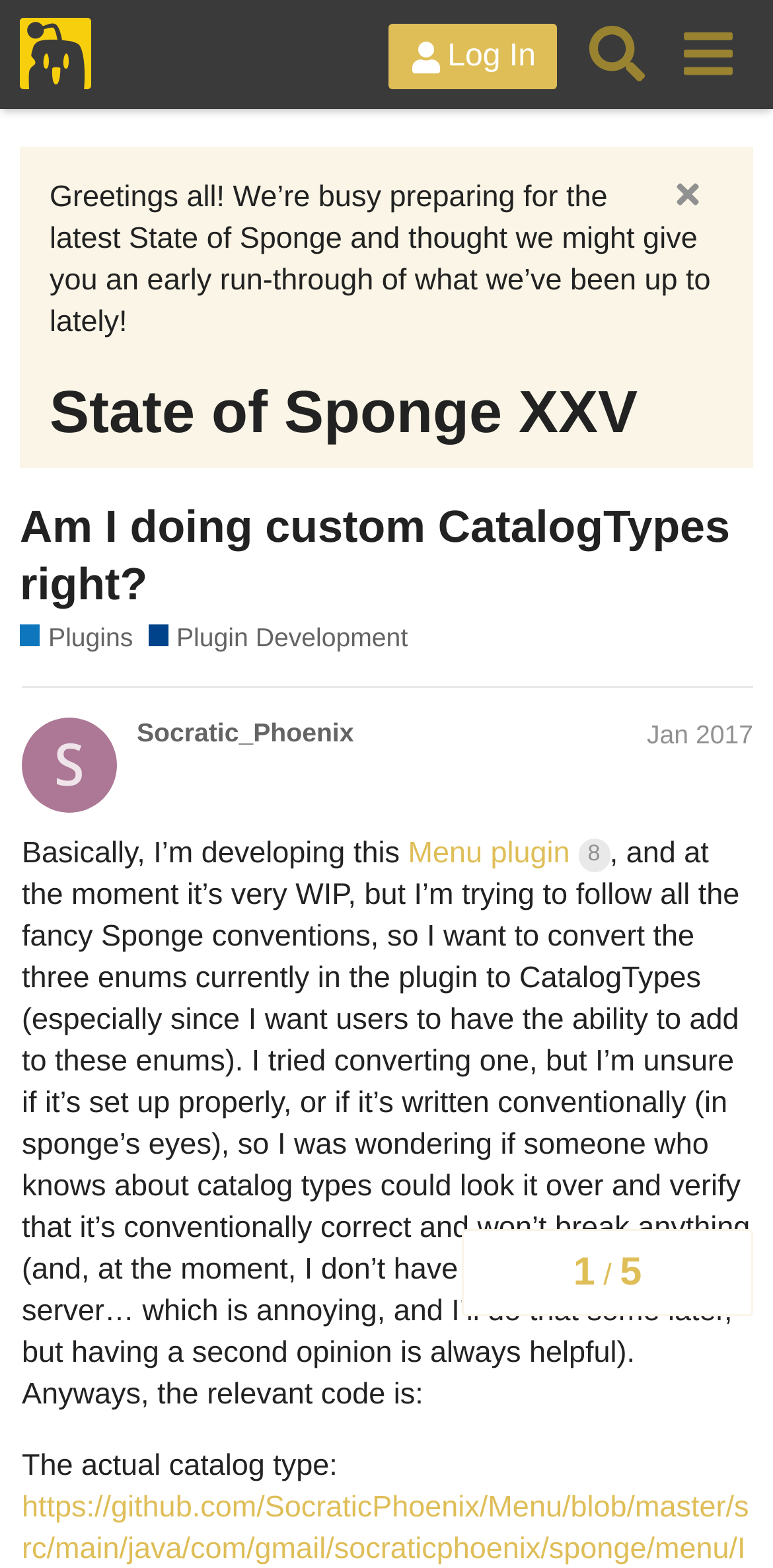Specify the bounding box coordinates (top-left x, top-left y, bottom-right x, bottom-right y) of the UI element in the screenshot that matches this description: Menu plugin 8

[0.528, 0.533, 0.789, 0.555]